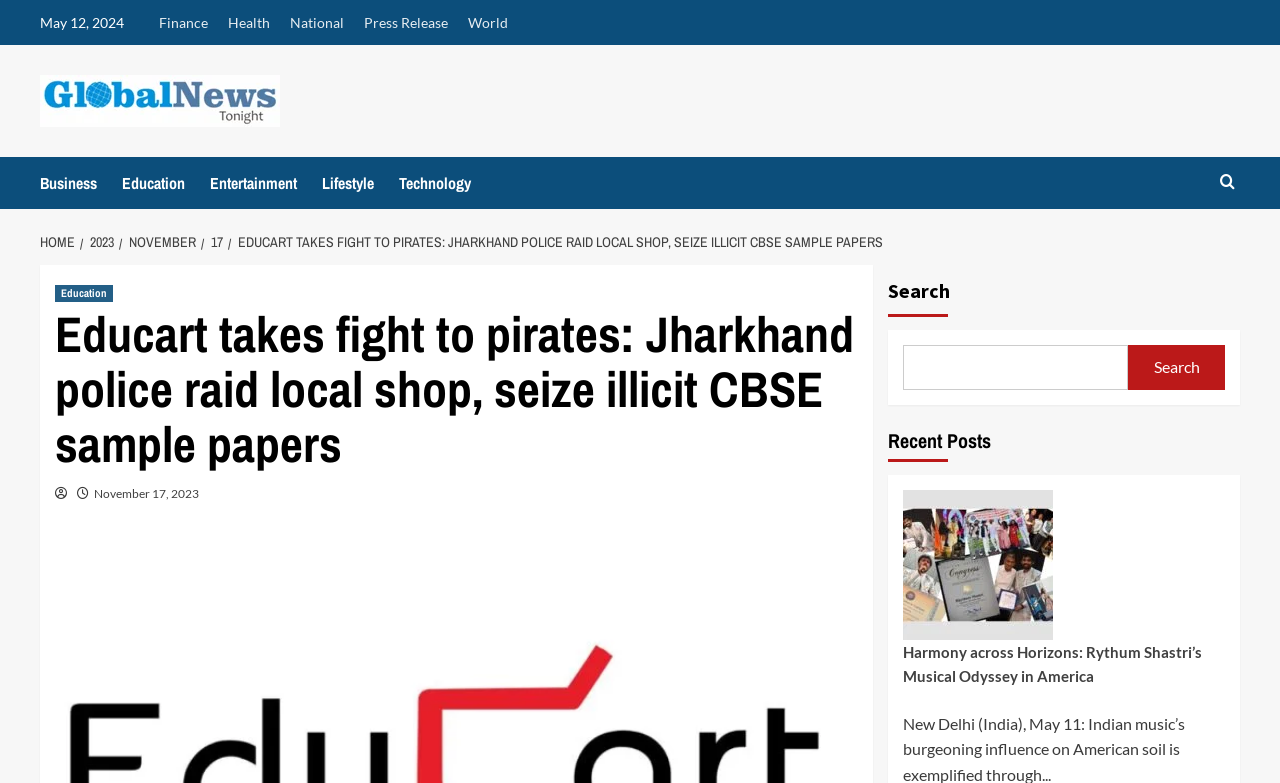Show me the bounding box coordinates of the clickable region to achieve the task as per the instruction: "Go to Education page".

[0.095, 0.201, 0.164, 0.267]